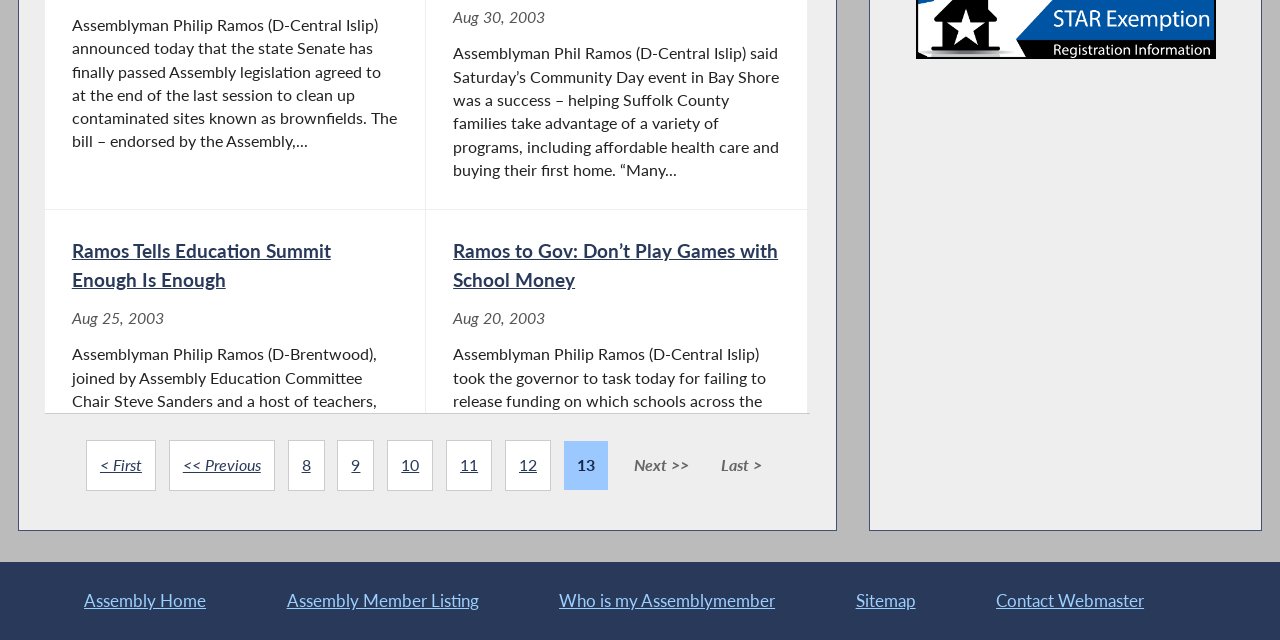Given the following UI element description: "Assembly Member Listing", find the bounding box coordinates in the webpage screenshot.

[0.192, 0.879, 0.405, 1.0]